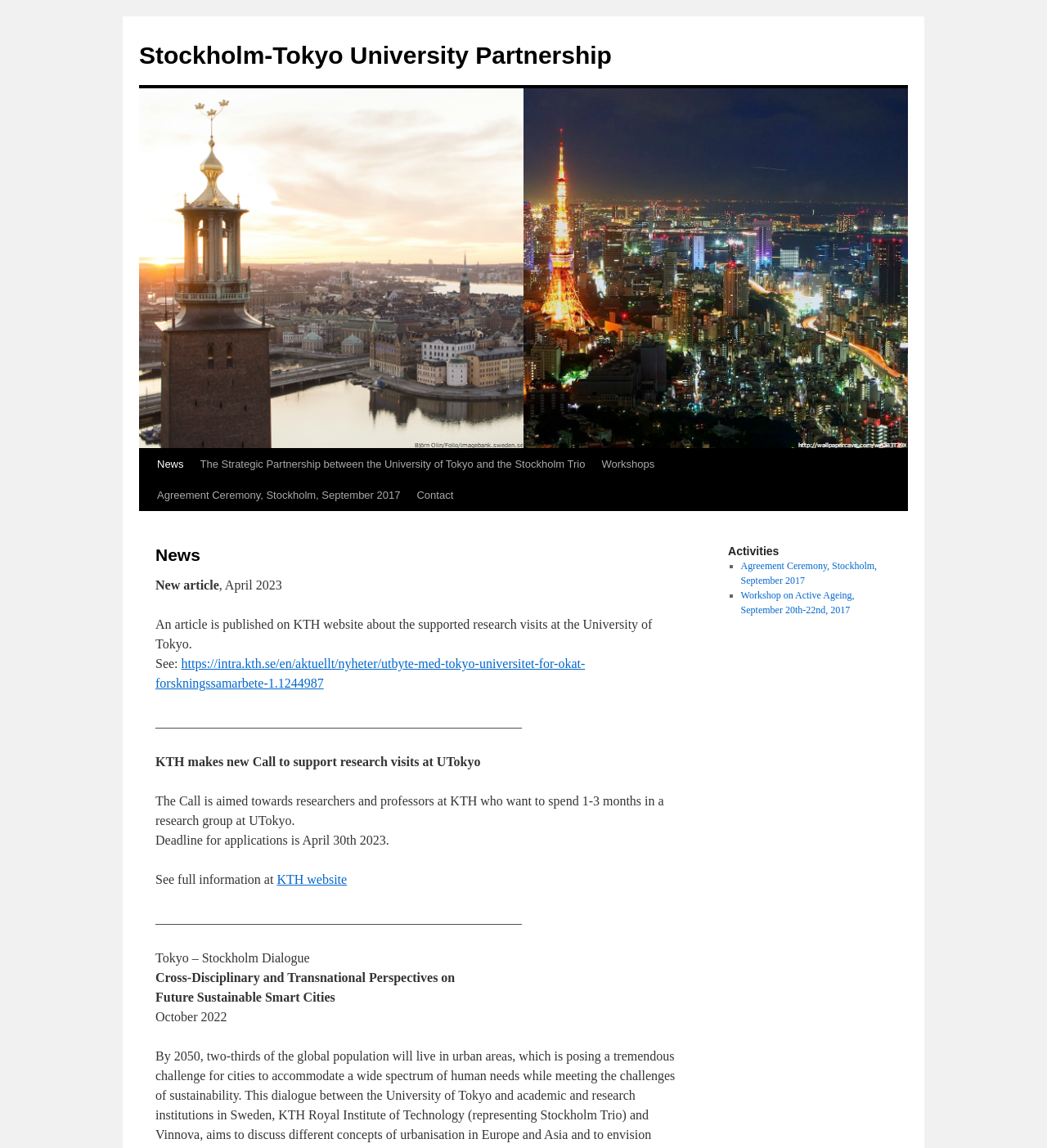Please determine the bounding box coordinates of the element to click in order to execute the following instruction: "Visit the KTH website". The coordinates should be four float numbers between 0 and 1, specified as [left, top, right, bottom].

[0.264, 0.76, 0.331, 0.772]